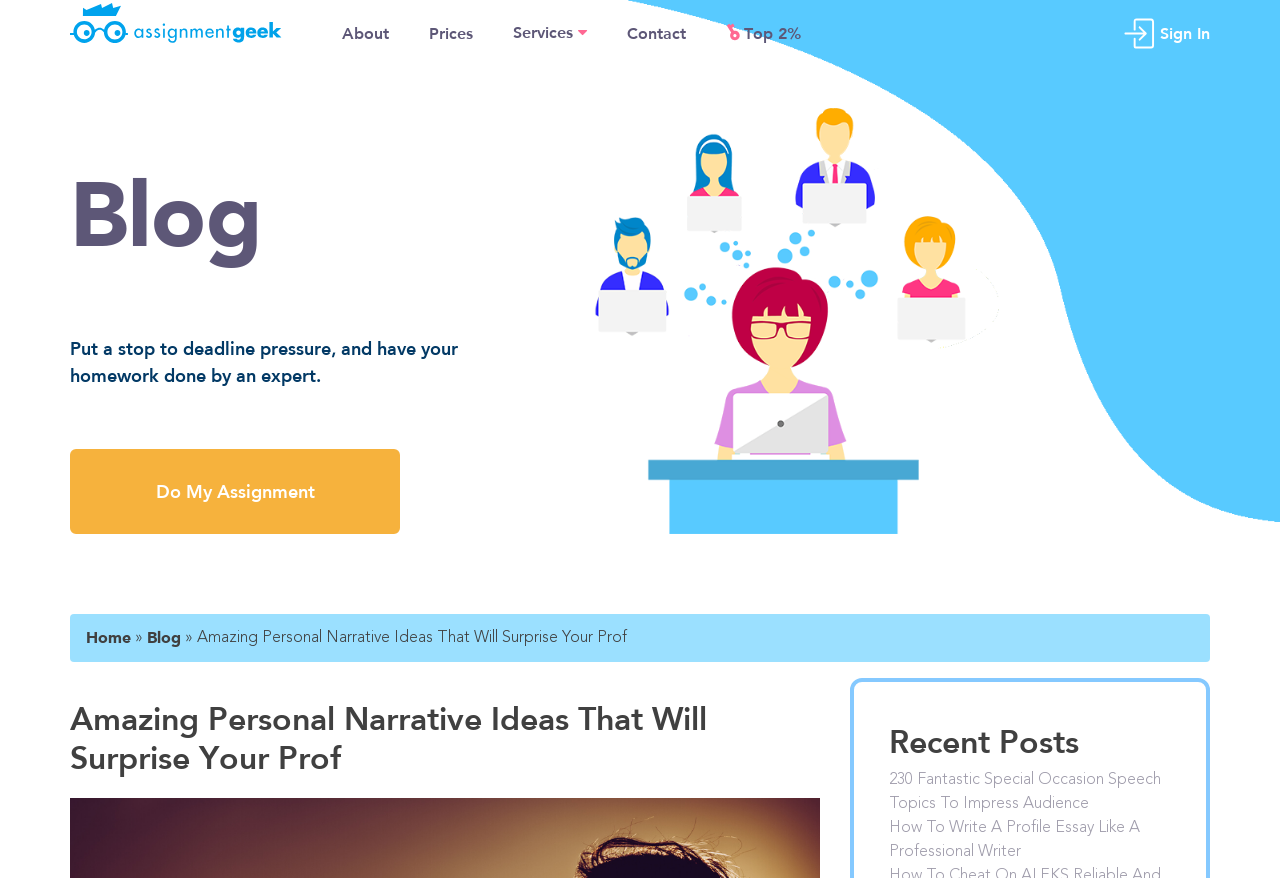Determine the bounding box coordinates for the area that should be clicked to carry out the following instruction: "Search".

None